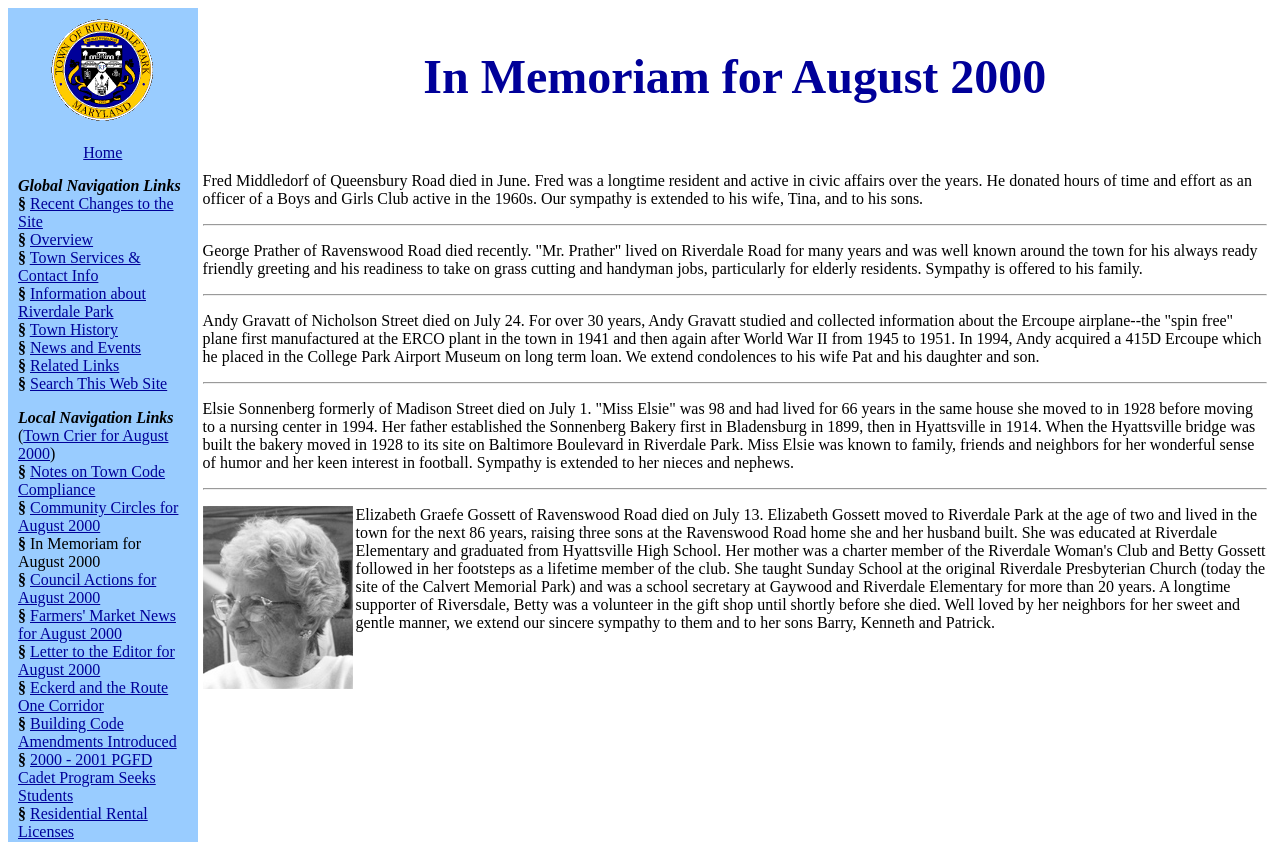Identify the webpage's primary heading and generate its text.

In Memoriam for August 2000